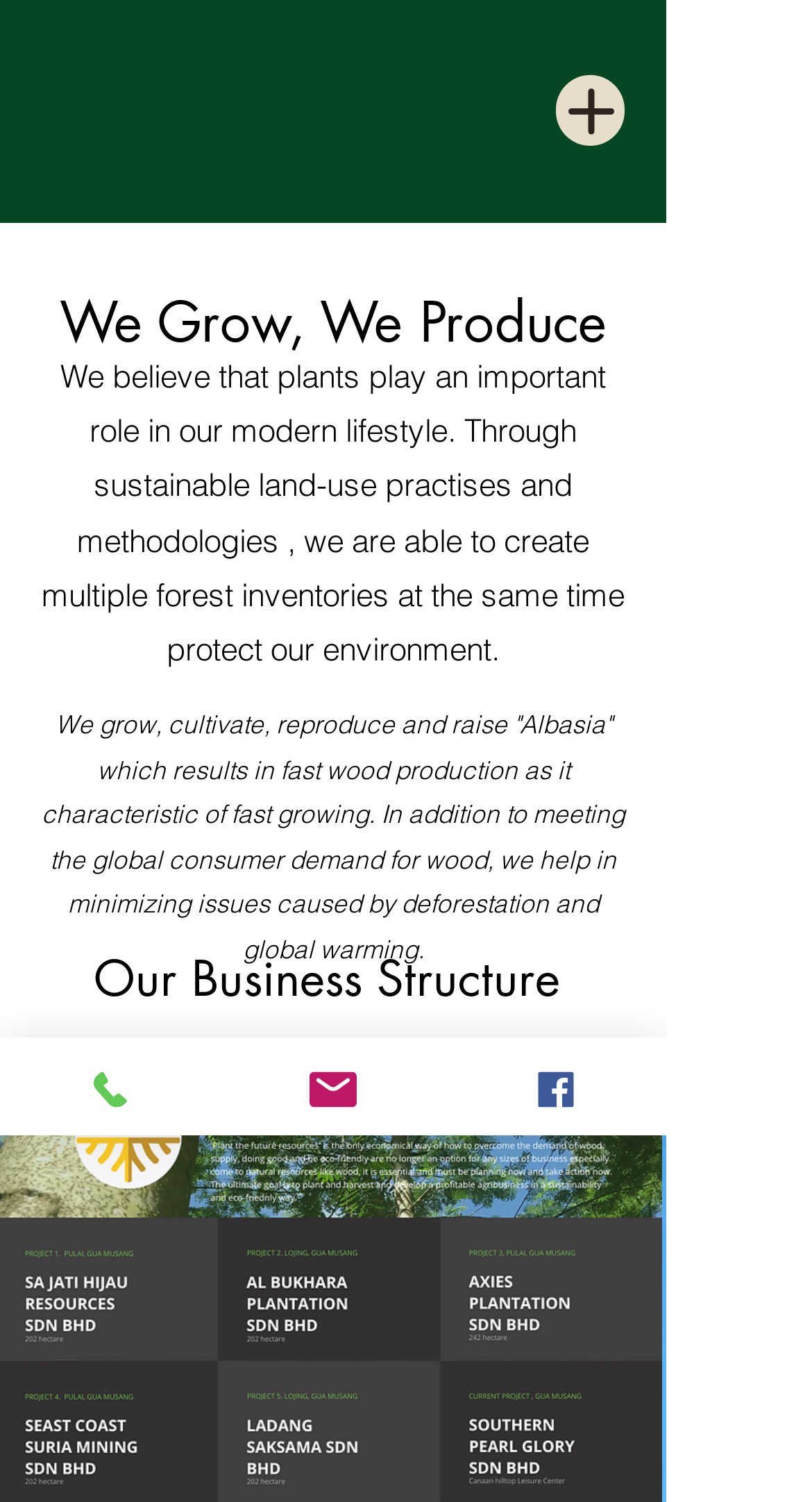Highlight the bounding box of the UI element that corresponds to this description: "aria-label="Open navigation menu"".

[0.685, 0.05, 0.769, 0.097]